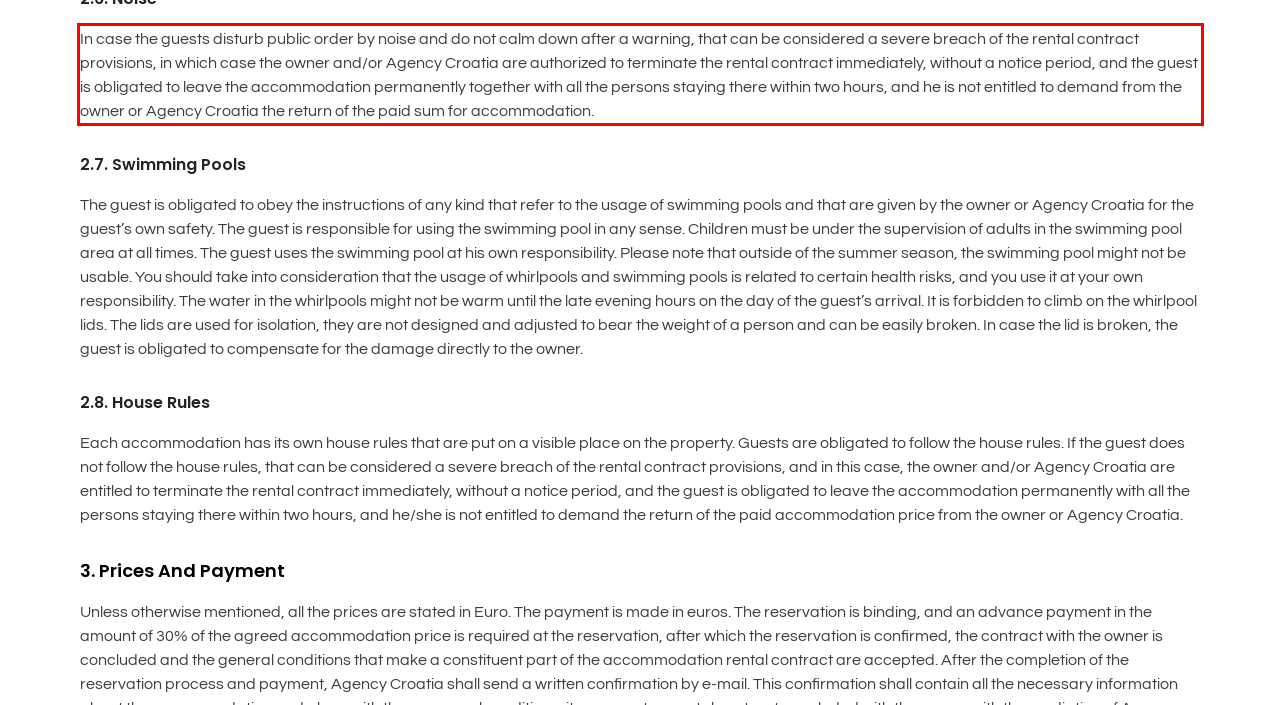You are provided with a screenshot of a webpage that includes a UI element enclosed in a red rectangle. Extract the text content inside this red rectangle.

In case the guests disturb public order by noise and do not calm down after a warning, that can be considered a severe breach of the rental contract provisions, in which case the owner and/or Agency Croatia are authorized to terminate the rental contract immediately, without a notice period, and the guest is obligated to leave the accommodation permanently together with all the persons staying there within two hours, and he is not entitled to demand from the owner or Agency Croatia the return of the paid sum for accommodation.